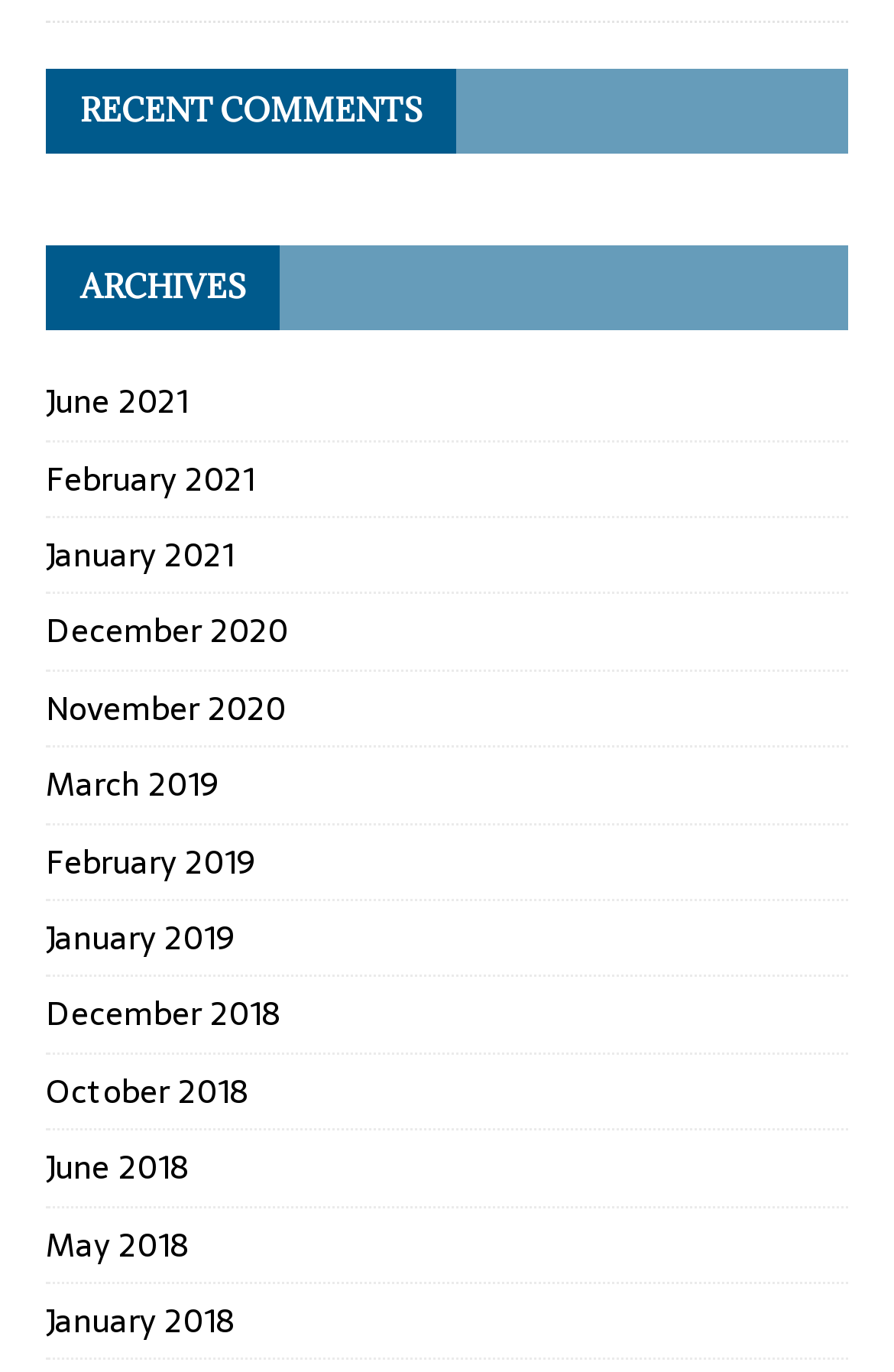Identify the bounding box coordinates of the clickable section necessary to follow the following instruction: "view recent comments". The coordinates should be presented as four float numbers from 0 to 1, i.e., [left, top, right, bottom].

[0.051, 0.051, 0.949, 0.113]